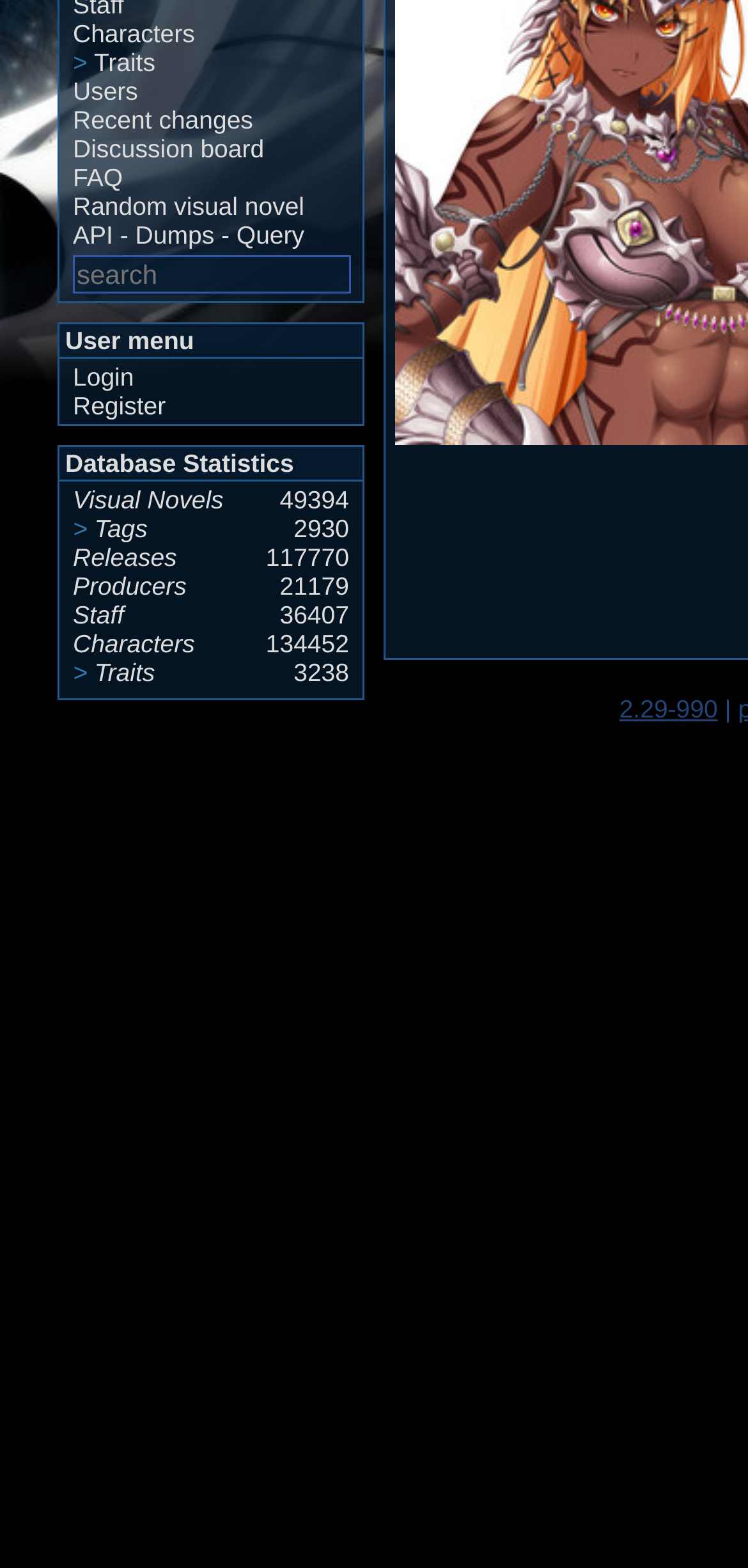Given the element description: "name="sq" placeholder="search"", predict the bounding box coordinates of this UI element. The coordinates must be four float numbers between 0 and 1, given as [left, top, right, bottom].

[0.097, 0.163, 0.469, 0.187]